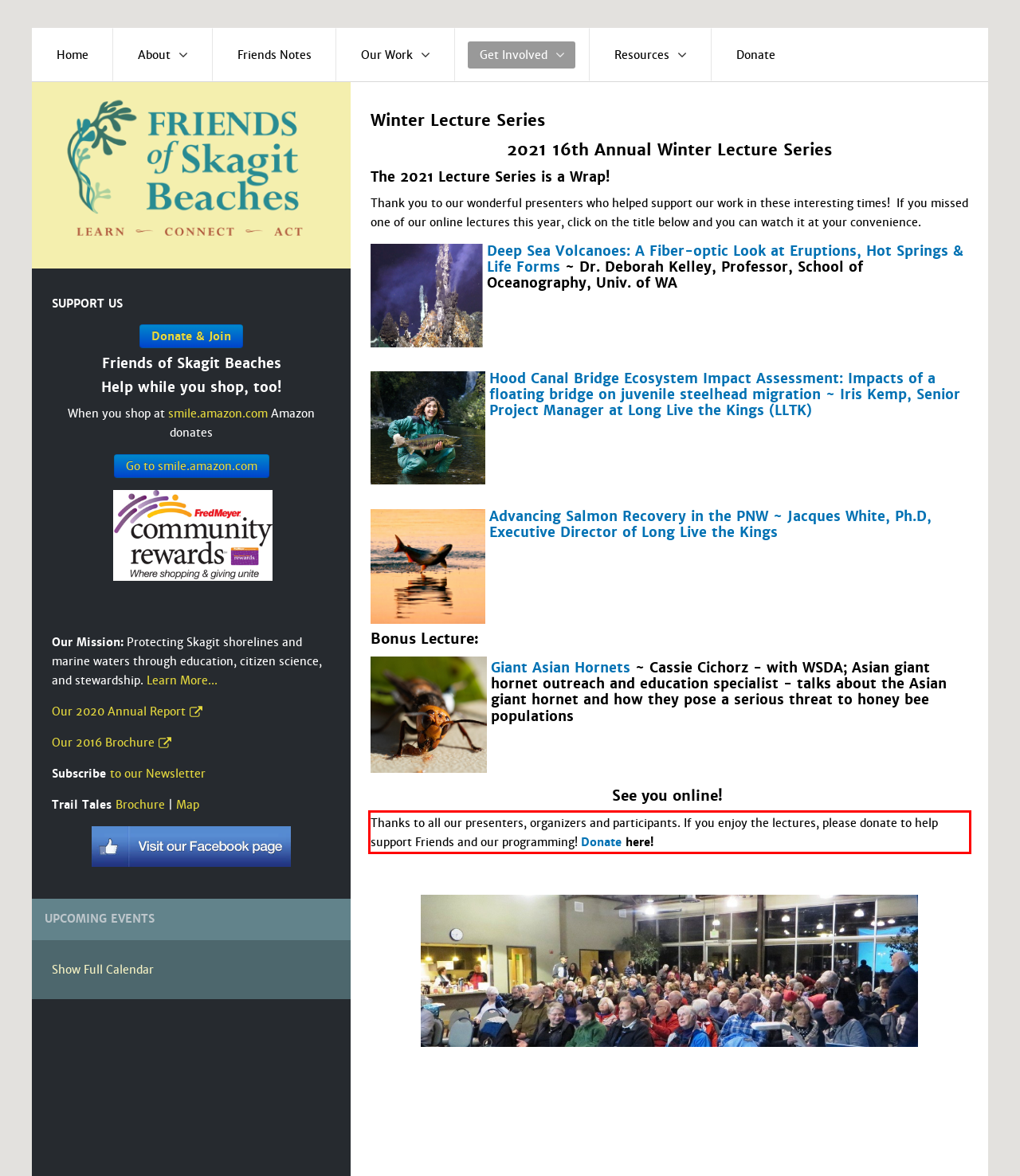Review the screenshot of the webpage and recognize the text inside the red rectangle bounding box. Provide the extracted text content.

Thanks to all our presenters, organizers and participants. If you enjoy the lectures, please donate to help support Friends and our programming! Donate here!